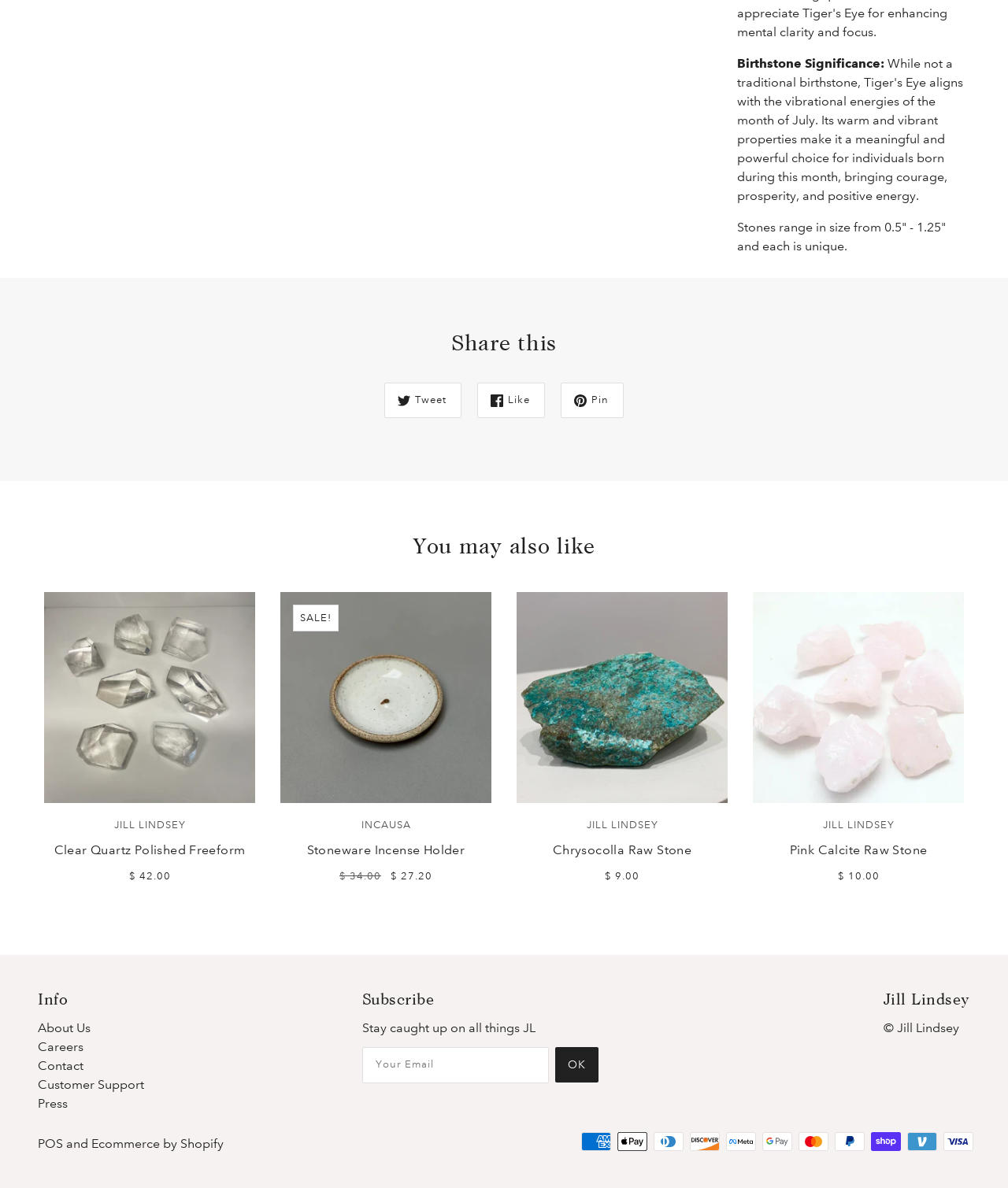Please examine the image and provide a detailed answer to the question: What is the purpose of the textbox in the footer?

The webpage has a footer section with a textbox labeled 'YOUR EMAIL' and a button labeled 'OK'. This suggests that the purpose of the textbox is to allow users to subscribe to a newsletter or receive updates from the website.